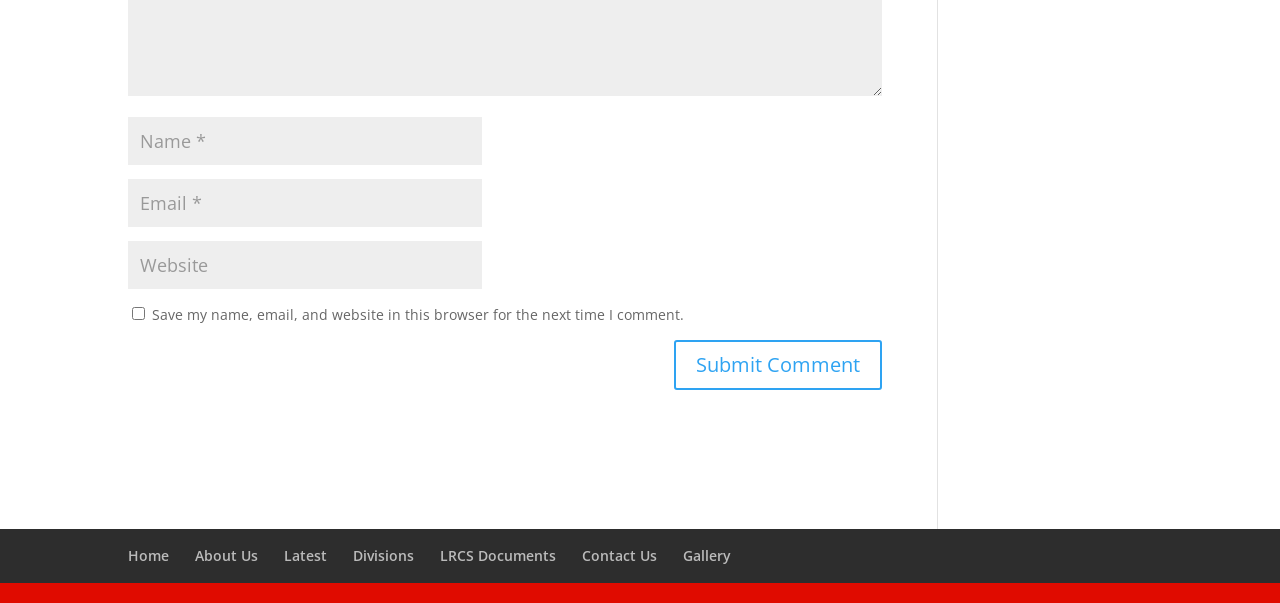Provide the bounding box coordinates for the UI element that is described as: "Gallery".

[0.534, 0.906, 0.571, 0.938]